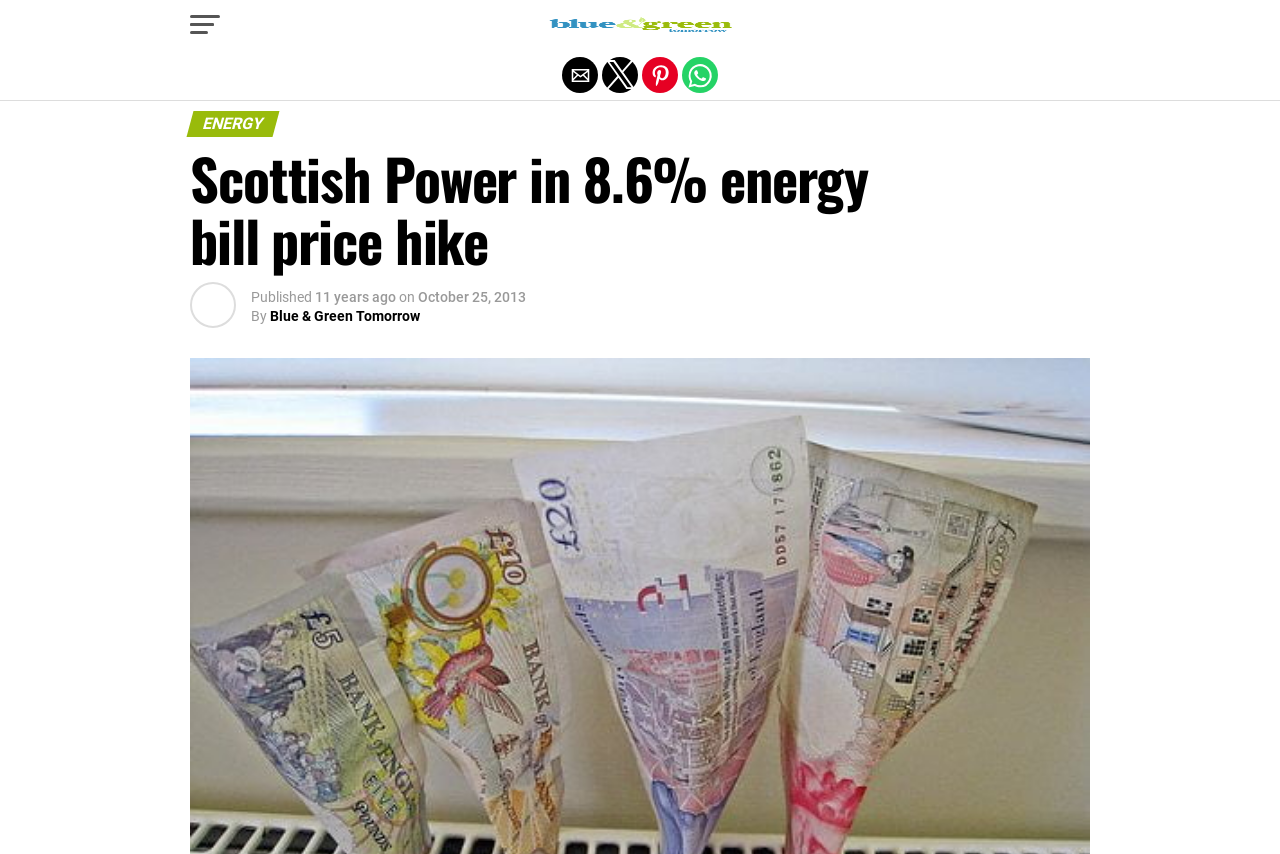What is the date of the publication? Based on the screenshot, please respond with a single word or phrase.

October 25, 2013